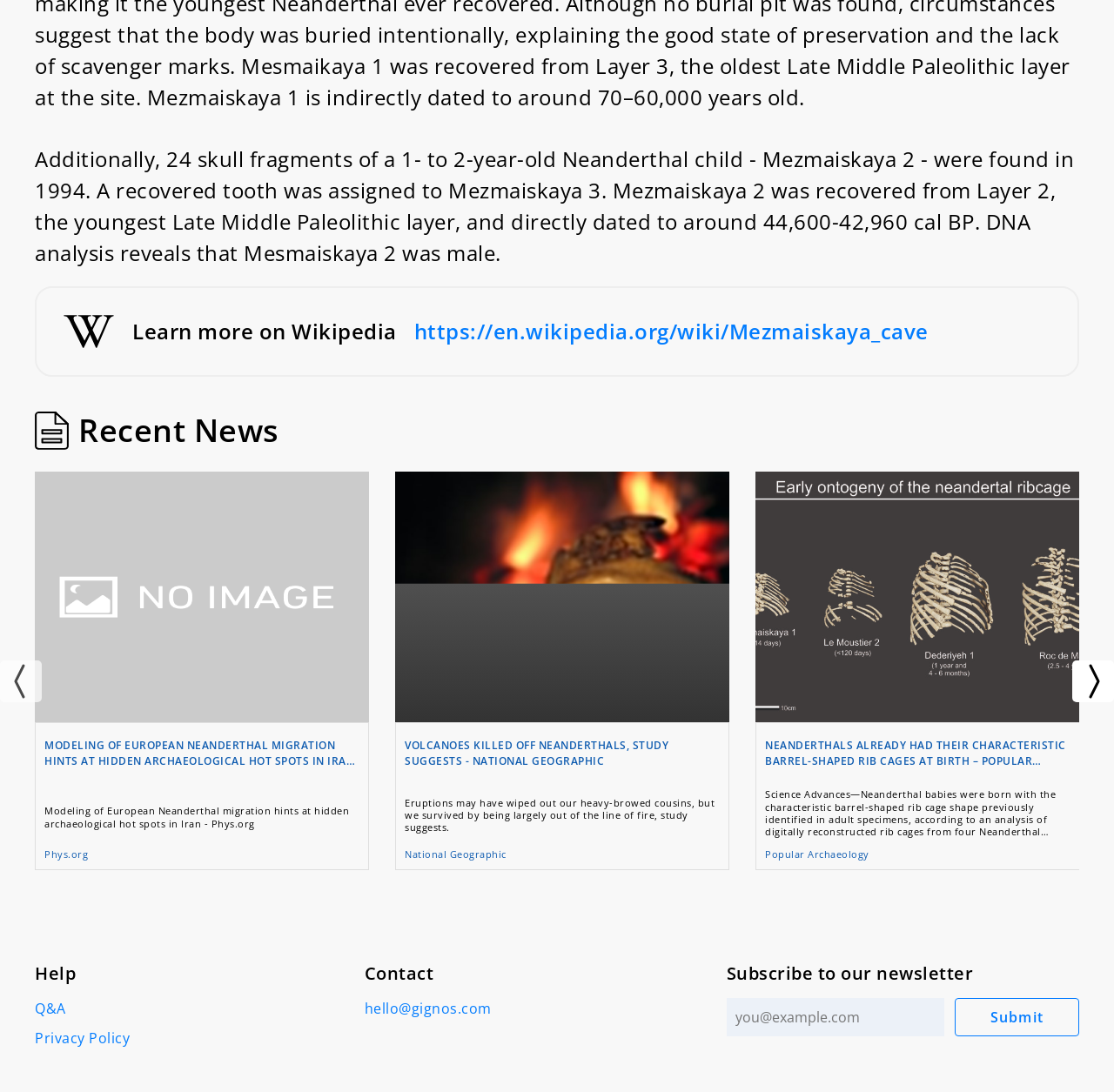Identify the bounding box coordinates for the element you need to click to achieve the following task: "Learn more on Wikipedia". The coordinates must be four float values ranging from 0 to 1, formatted as [left, top, right, bottom].

[0.119, 0.289, 0.356, 0.318]